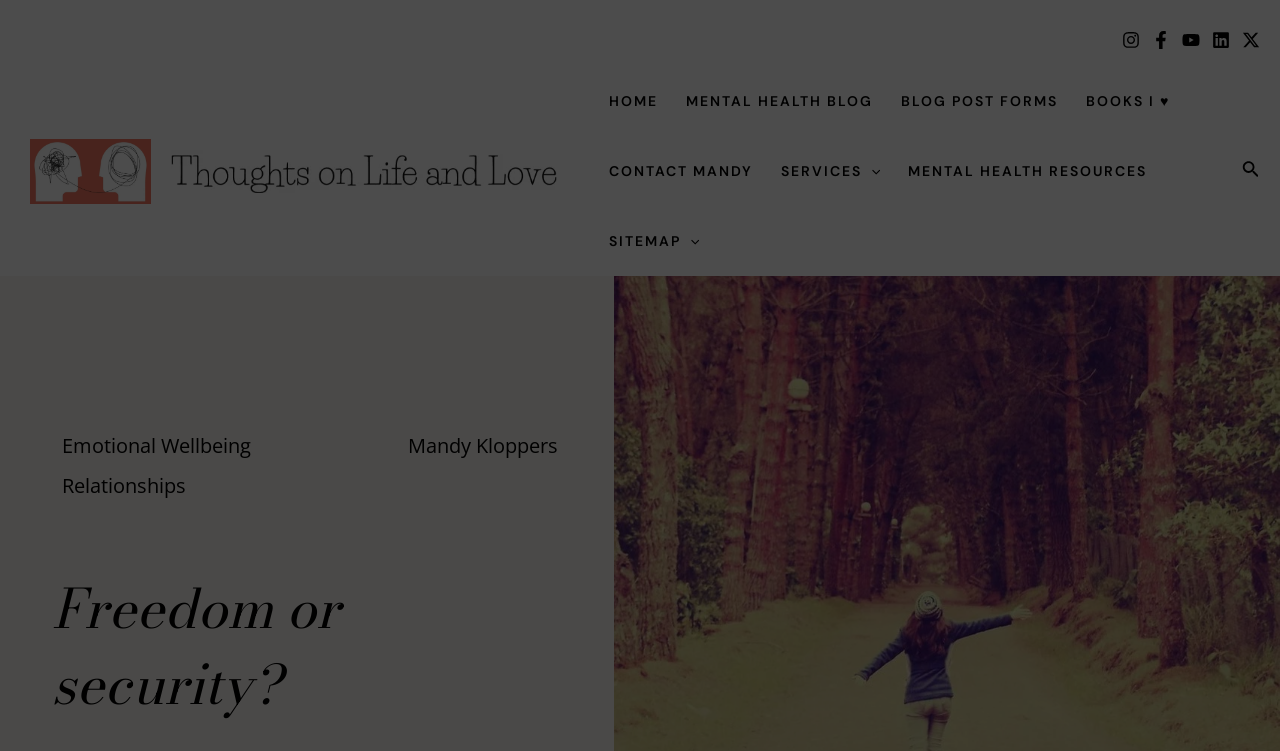Pinpoint the bounding box coordinates of the clickable element needed to complete the instruction: "Click on the 'BLOG: CAPTURED ART' link". The coordinates should be provided as four float numbers between 0 and 1: [left, top, right, bottom].

None